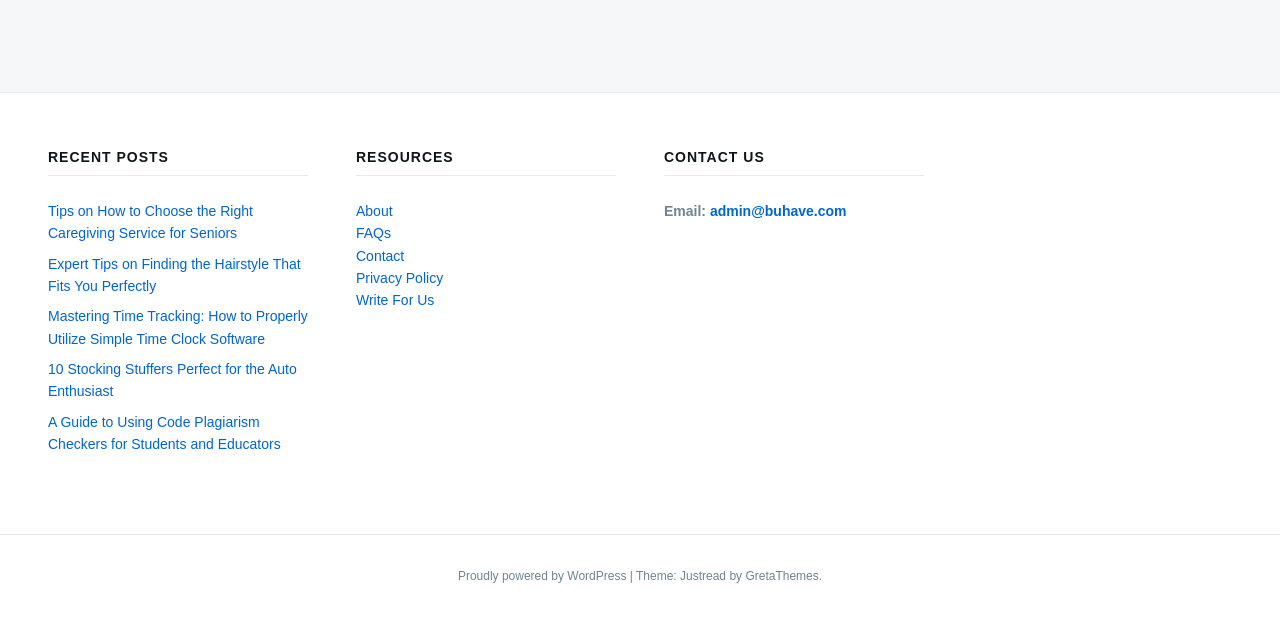Please look at the image and answer the question with a detailed explanation: How many recent posts are listed on the webpage?

I counted the number of links under the 'RECENT POSTS' heading, which are 6 in total. These links represent the recent posts on the webpage.